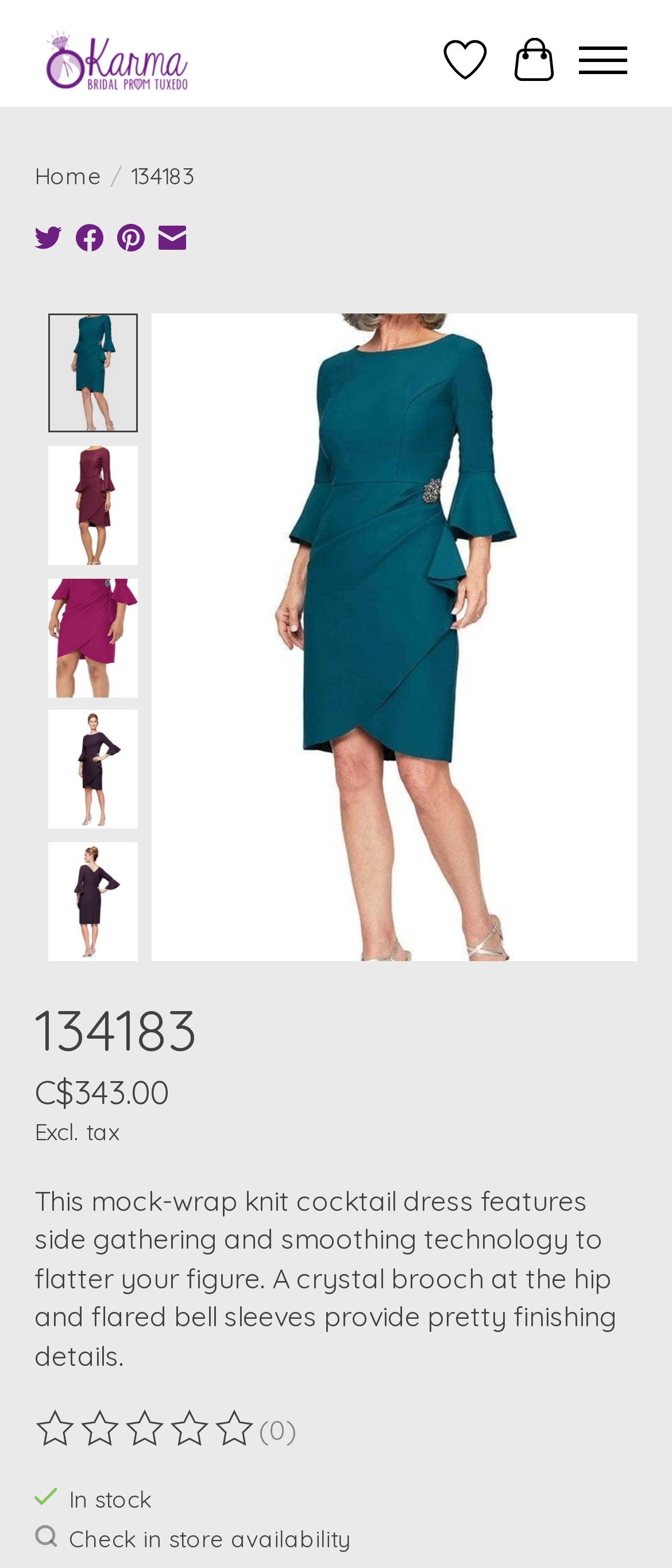What is the purpose of the crystal brooch?
Could you answer the question with a detailed and thorough explanation?

The purpose of the crystal brooch can be inferred from the product description, where it is stated as 'A crystal brooch at the hip and flared bell sleeves provide pretty finishing details'.